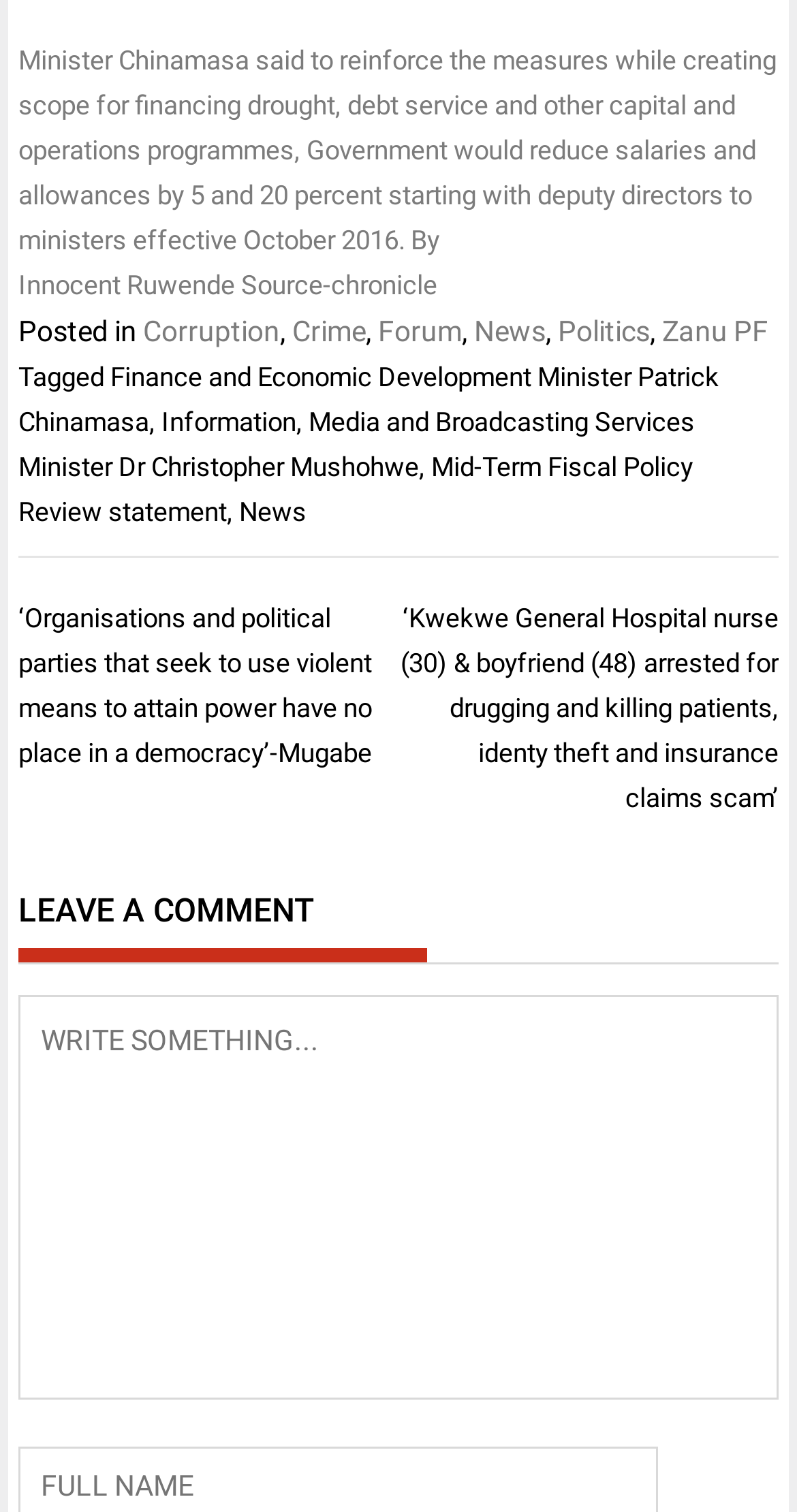Determine the bounding box coordinates for the clickable element required to fulfill the instruction: "Click on the 'Corruption' link". Provide the coordinates as four float numbers between 0 and 1, i.e., [left, top, right, bottom].

[0.179, 0.208, 0.351, 0.229]